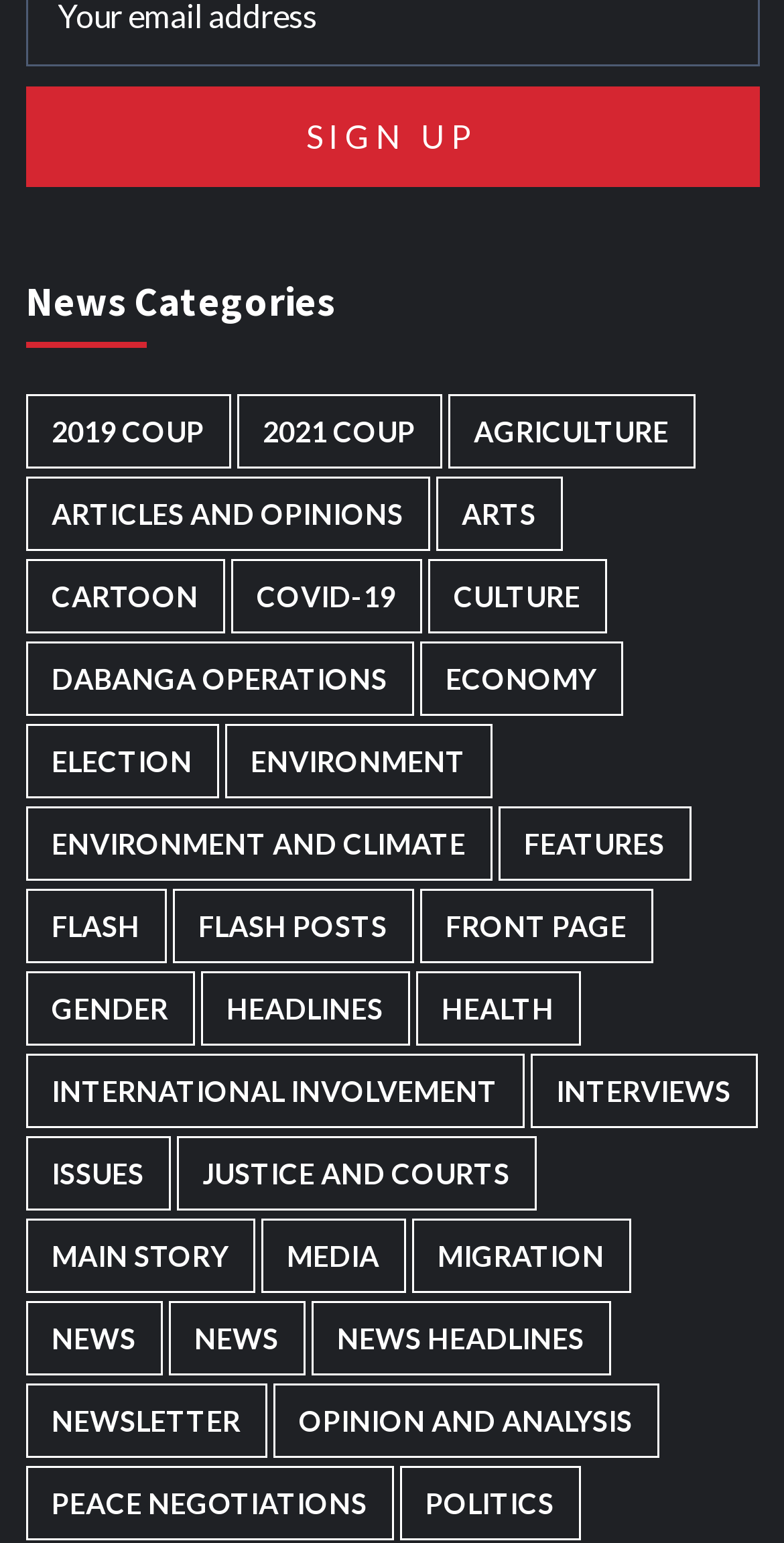Specify the bounding box coordinates of the area that needs to be clicked to achieve the following instruction: "Get the Fantastic fish mod 1.7.10".

None